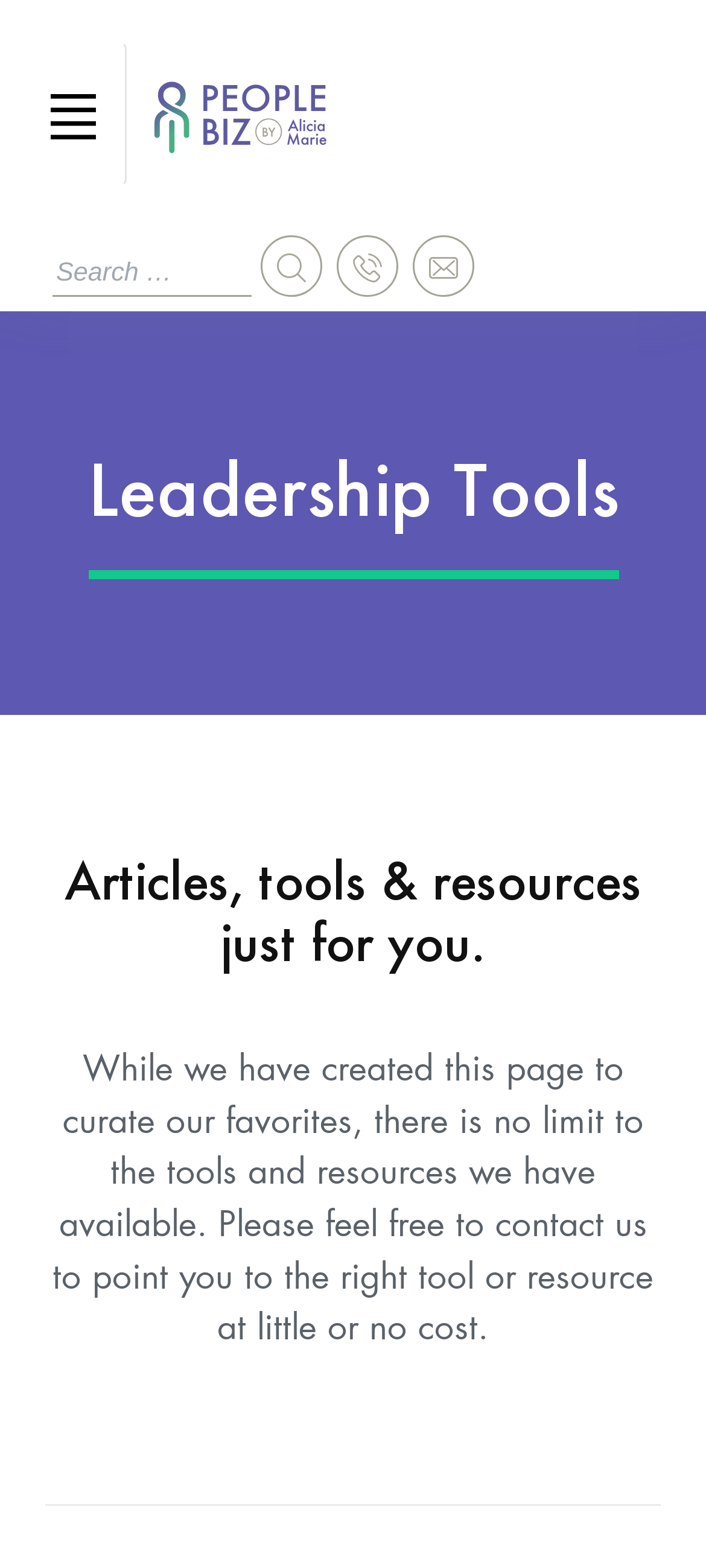Please provide a detailed answer to the question below based on the screenshot: 
What is the tone of the message in the static text?

The static text message 'While we have created this page to curate our favorites, there is no limit to the tools and resources we have available. Please feel free to contact us to point you to the right tool or resource at little or no cost.' has an inviting tone, as it encourages users to reach out to the company for assistance and implies that the company is willing to help.